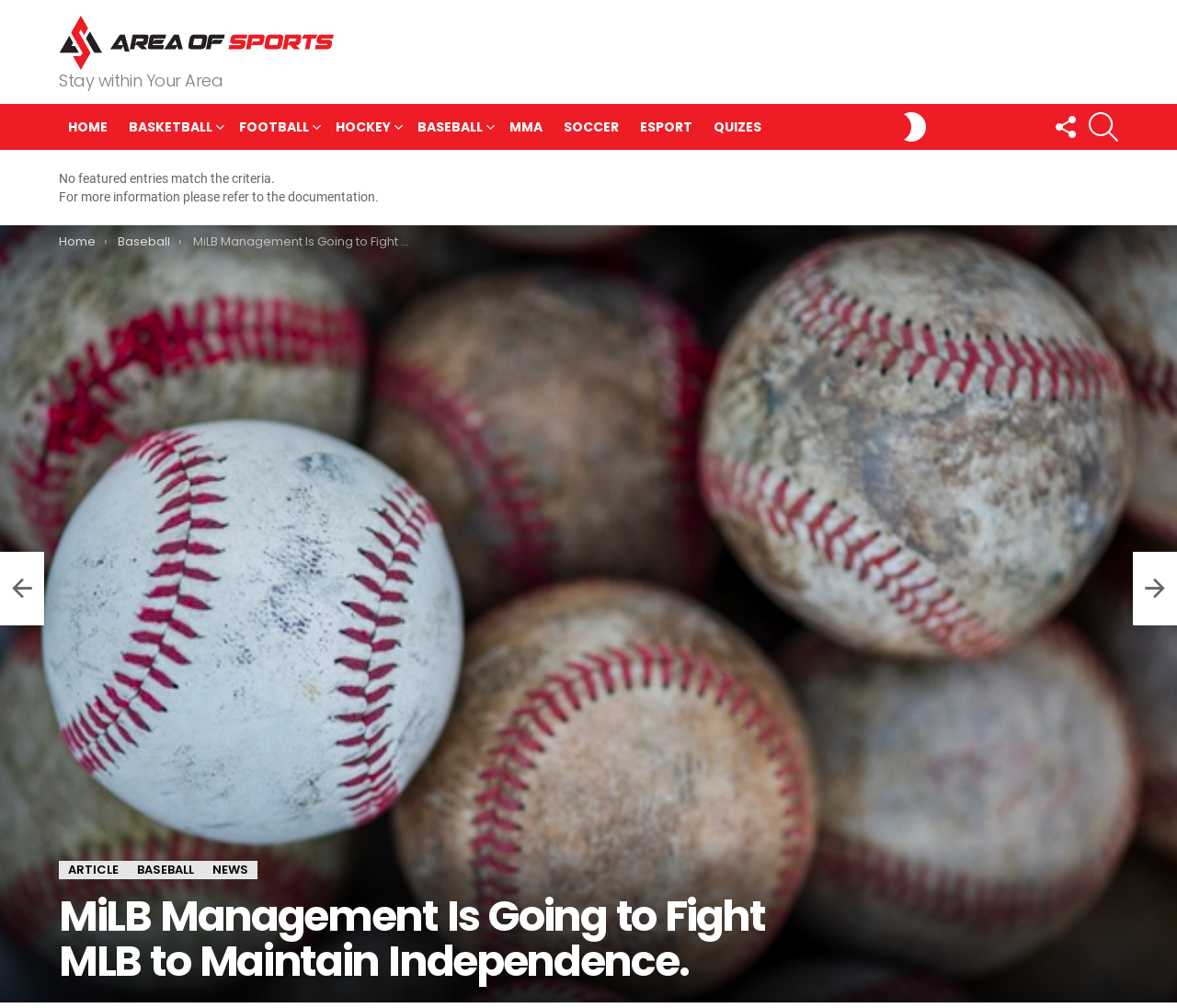Please identify the bounding box coordinates of the element I should click to complete this instruction: 'Explore business security options'. The coordinates should be given as four float numbers between 0 and 1, like this: [left, top, right, bottom].

None